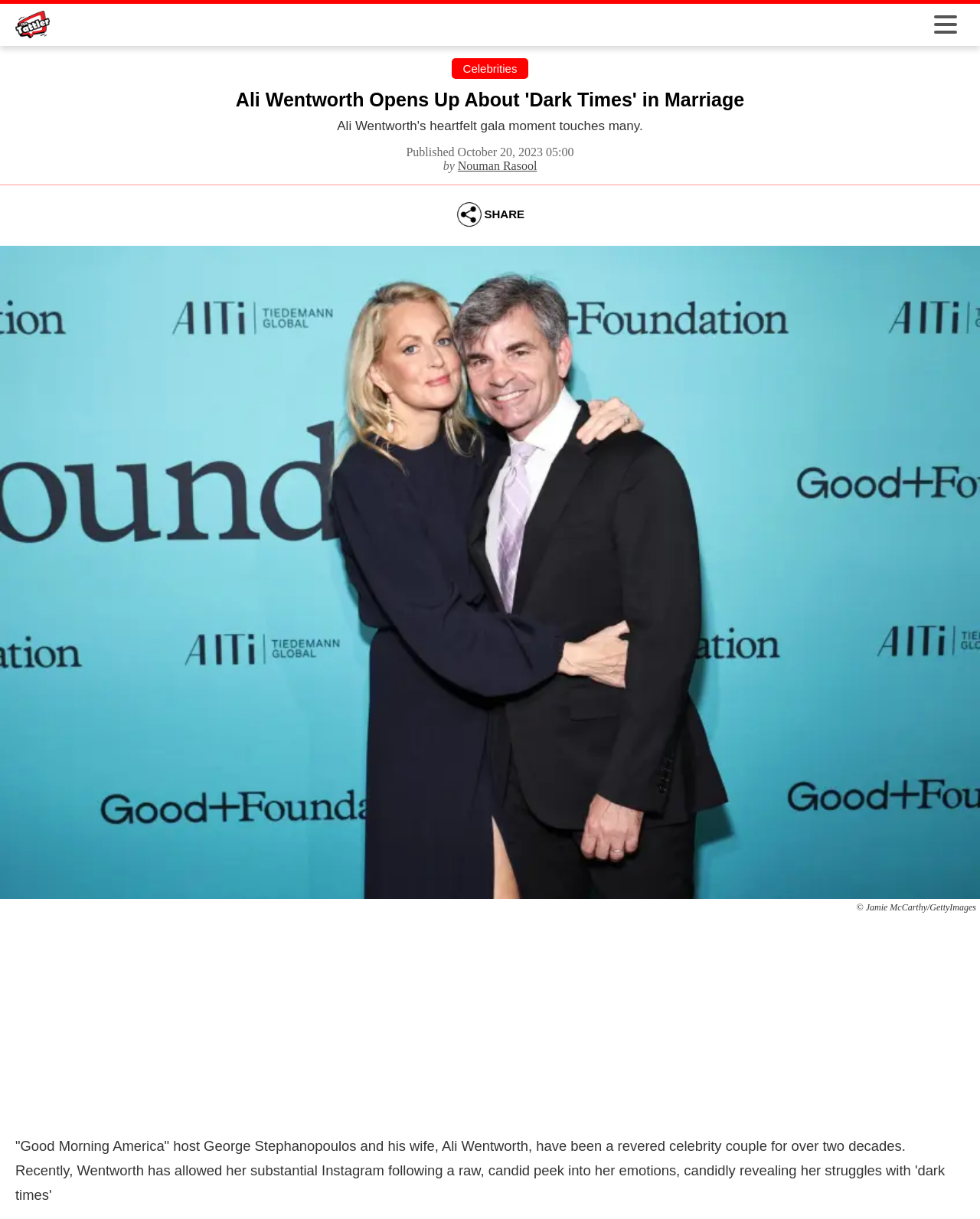What is the date of the article?
Give a detailed explanation using the information visible in the image.

I found the date by looking at the time element that contains the text 'Published October 20, 2023 05:00'. The date is October 20, 2023.